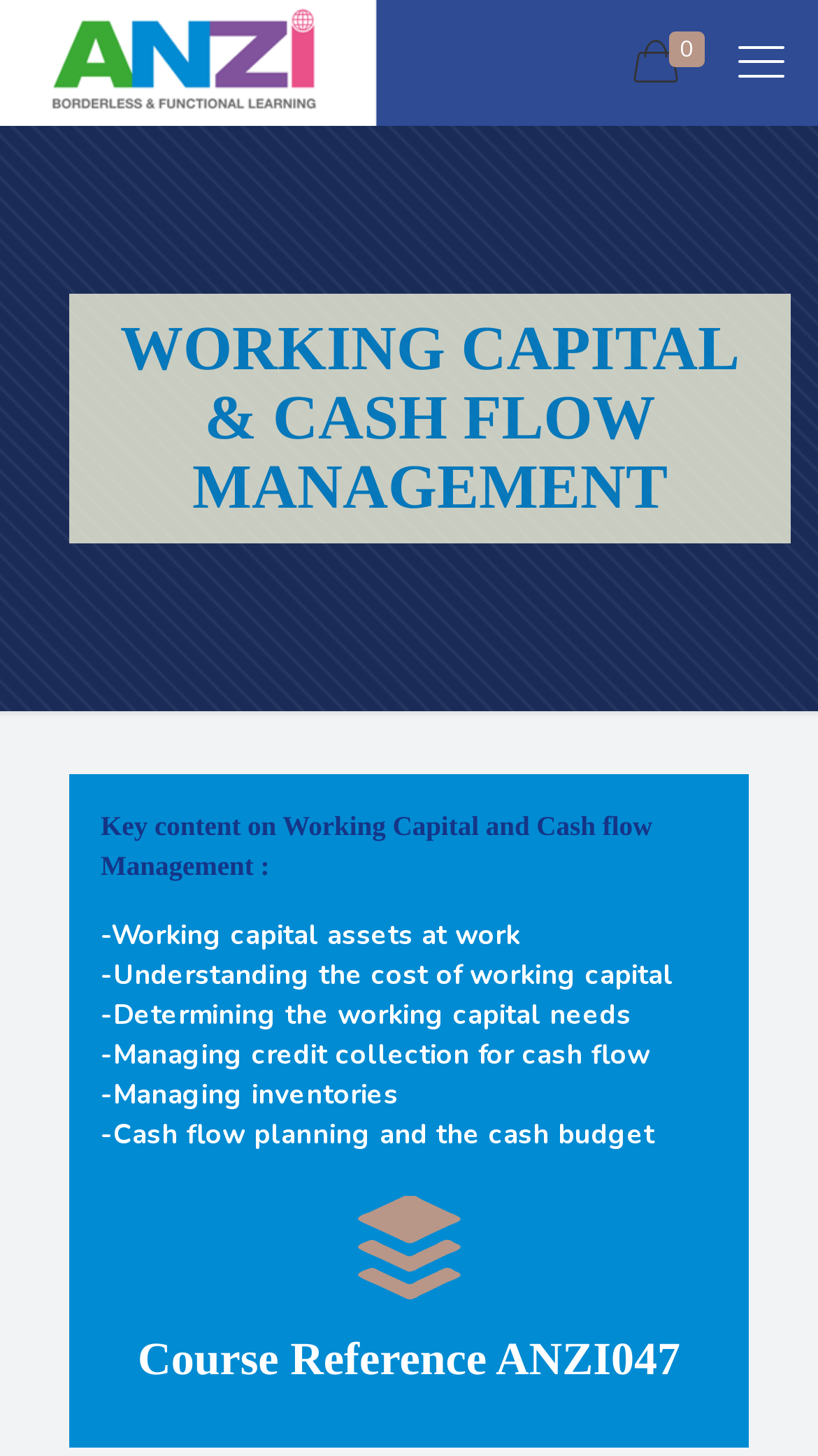Extract the bounding box coordinates for the UI element described by the text: "0". The coordinates should be in the form of [left, top, right, bottom] with values between 0 and 1.

[0.749, 0.0, 0.874, 0.086]